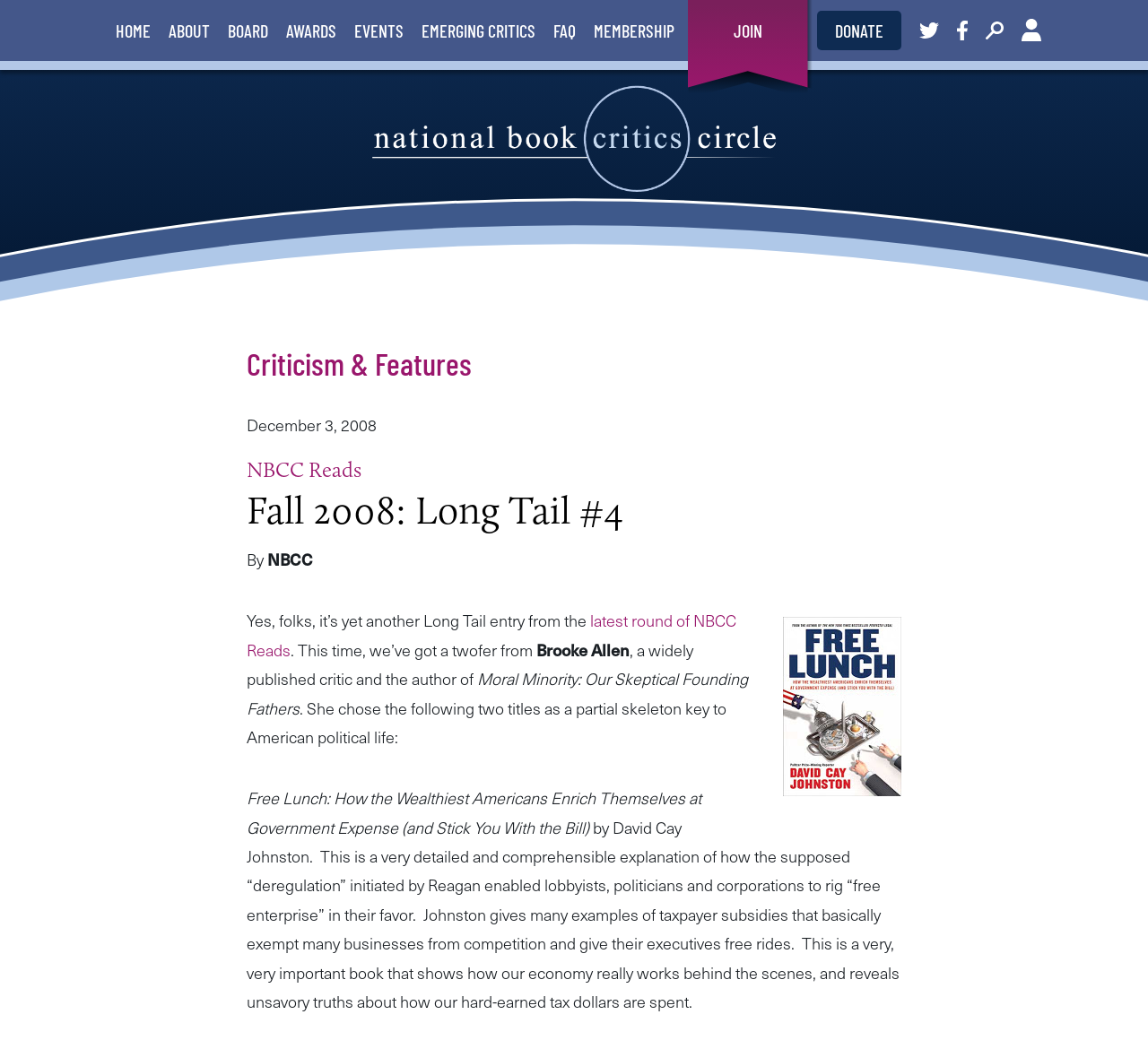Please determine the bounding box coordinates of the element's region to click in order to carry out the following instruction: "search on the website". The coordinates should be four float numbers between 0 and 1, i.e., [left, top, right, bottom].

[0.859, 0.0, 0.874, 0.058]